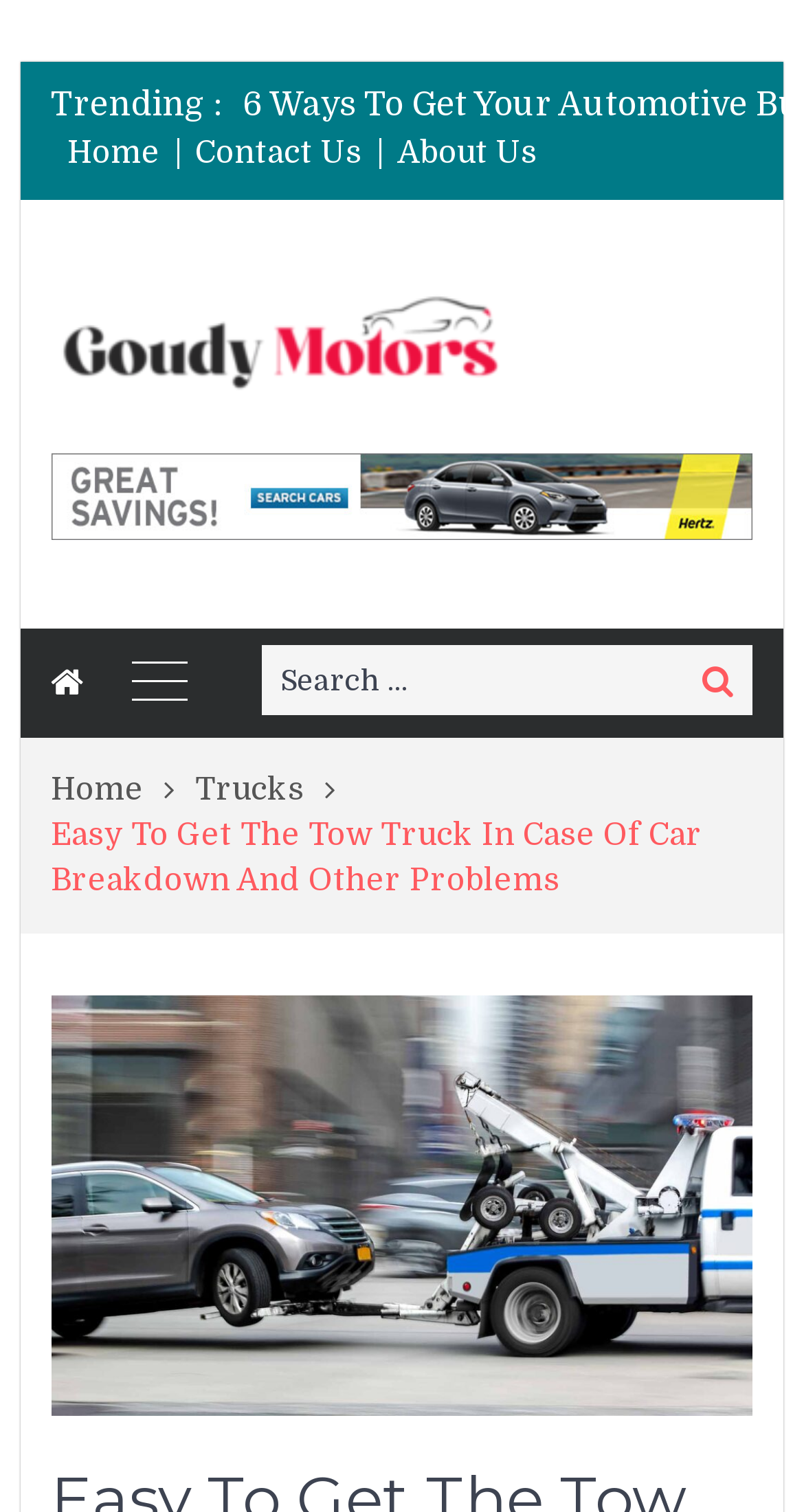Identify the bounding box coordinates of the clickable section necessary to follow the following instruction: "read about Goudy Motors". The coordinates should be presented as four float numbers from 0 to 1, i.e., [left, top, right, bottom].

[0.063, 0.253, 0.628, 0.277]